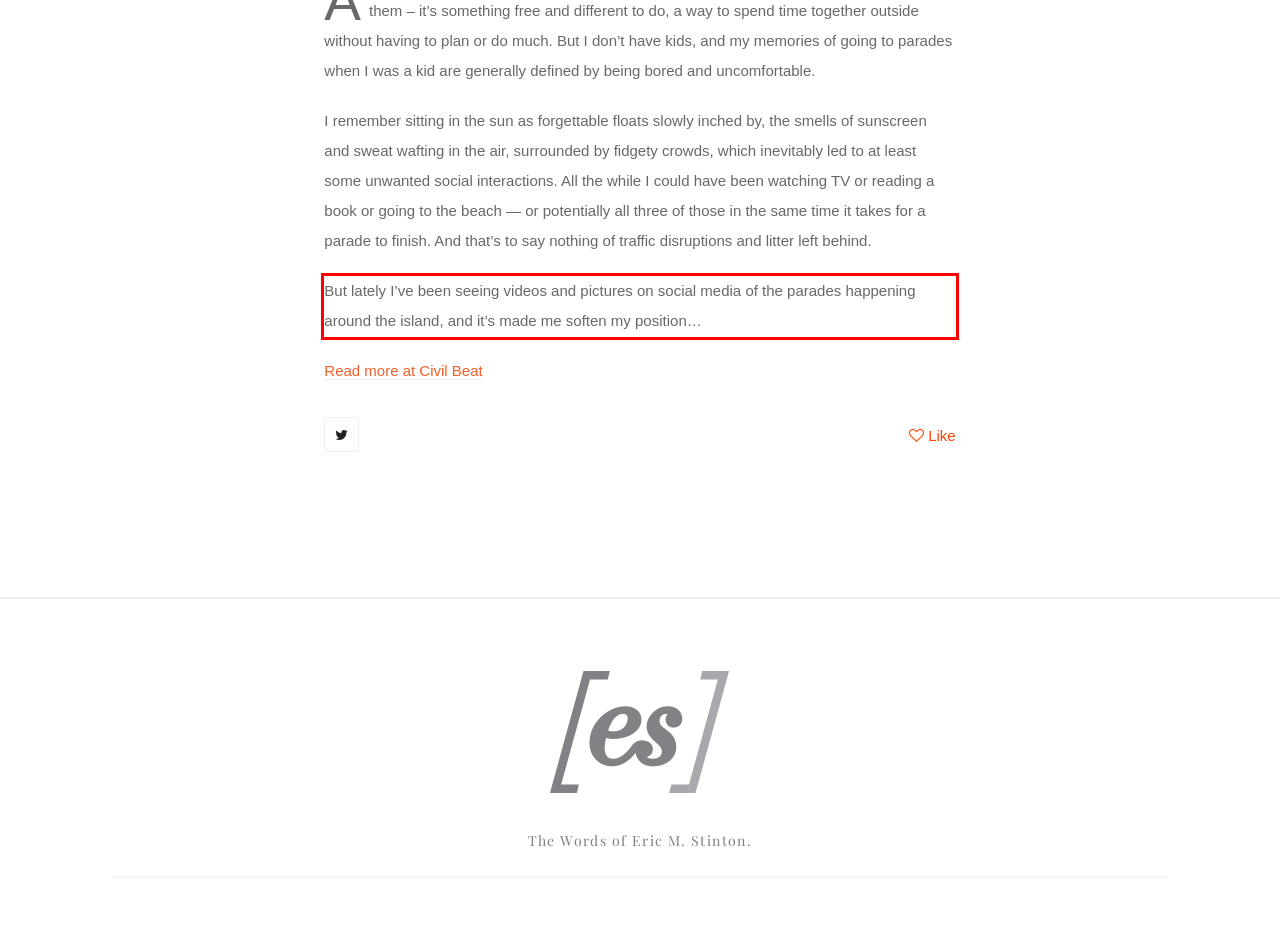View the screenshot of the webpage and identify the UI element surrounded by a red bounding box. Extract the text contained within this red bounding box.

But lately I’ve been seeing videos and pictures on social media of the parades happening around the island, and it’s made me soften my position…